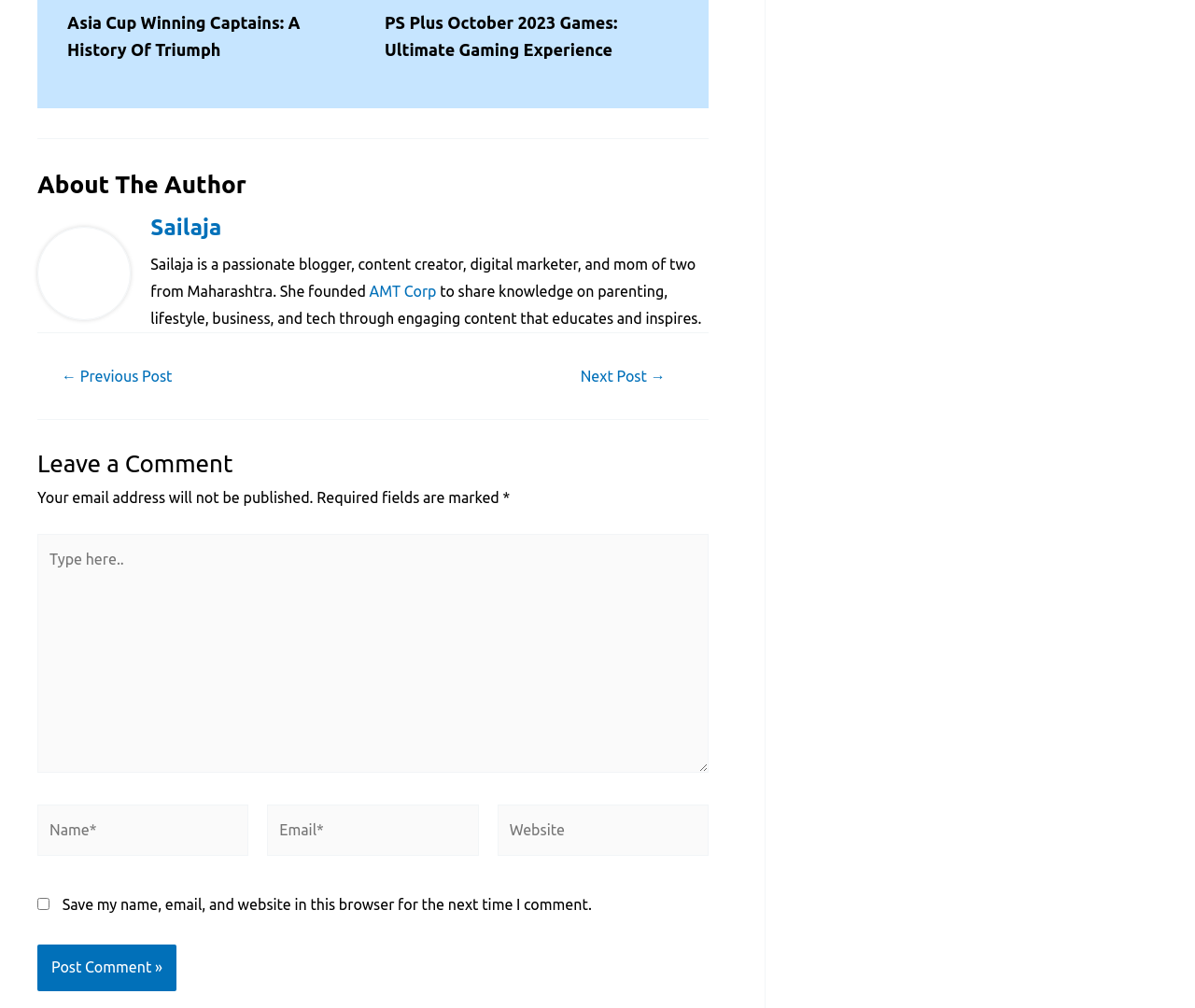Locate the bounding box coordinates of the element that should be clicked to execute the following instruction: "Click on the link to read about PS Plus October 2023 Games".

[0.322, 0.013, 0.517, 0.058]